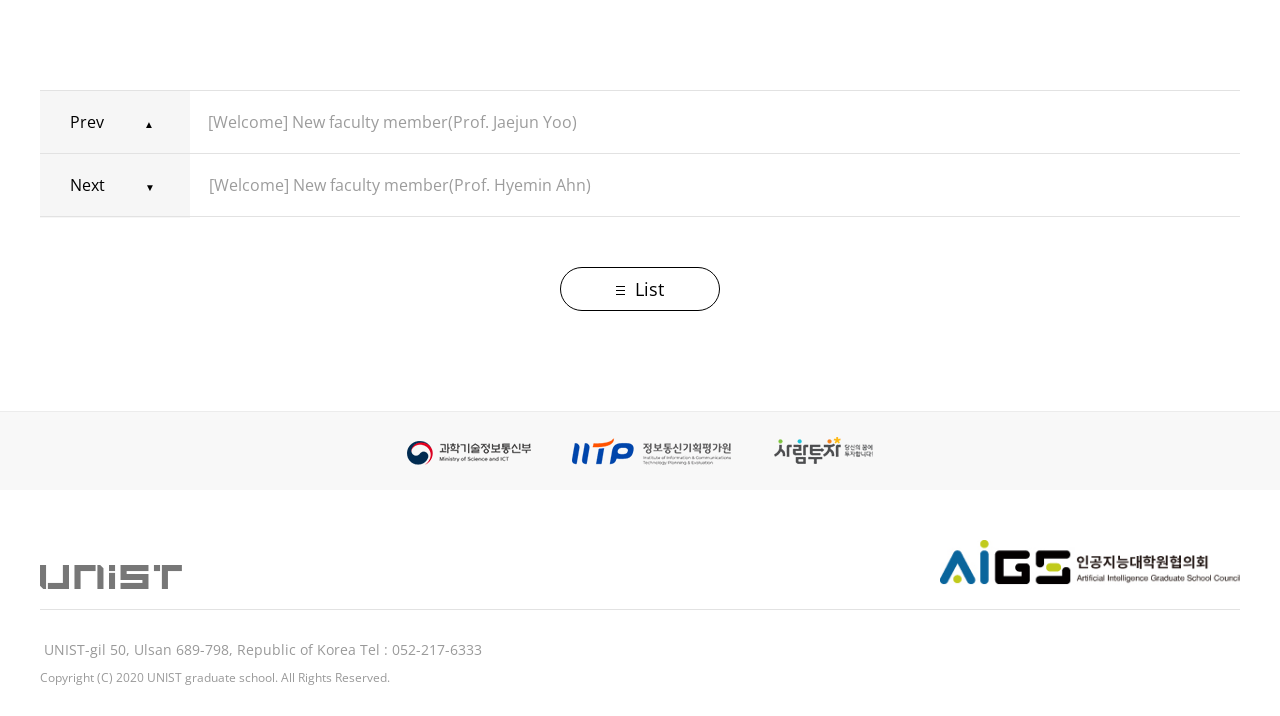How many links are on the webpage?
Based on the screenshot, answer the question with a single word or phrase.

5